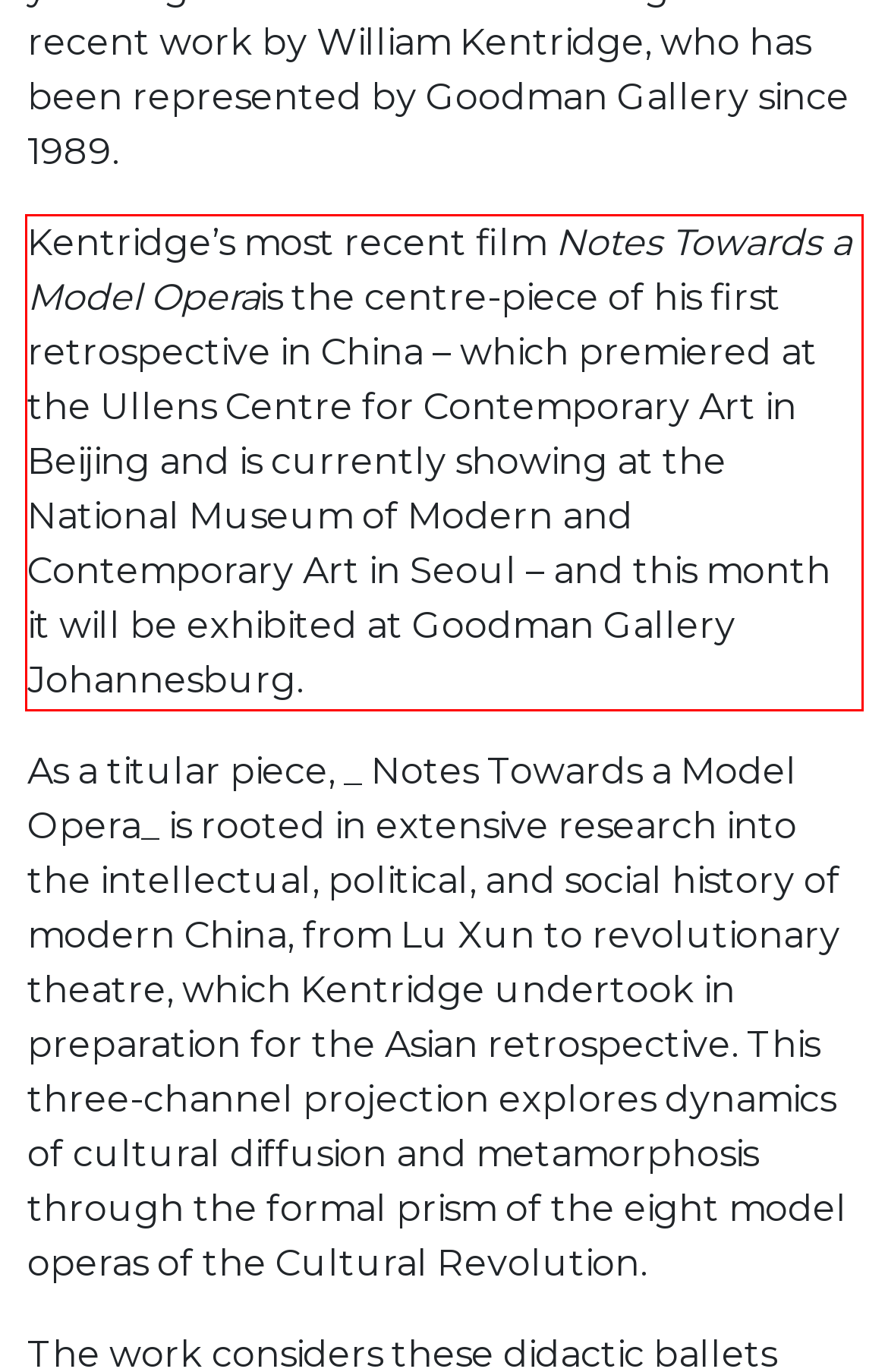Given a webpage screenshot, identify the text inside the red bounding box using OCR and extract it.

Kentridge’s most recent film Notes Towards a Model Operais the centre-piece of his first retrospective in China – which premiered at the Ullens Centre for Contemporary Art in Beijing and is currently showing at the National Museum of Modern and Contemporary Art in Seoul – and this month it will be exhibited at Goodman Gallery Johannesburg.